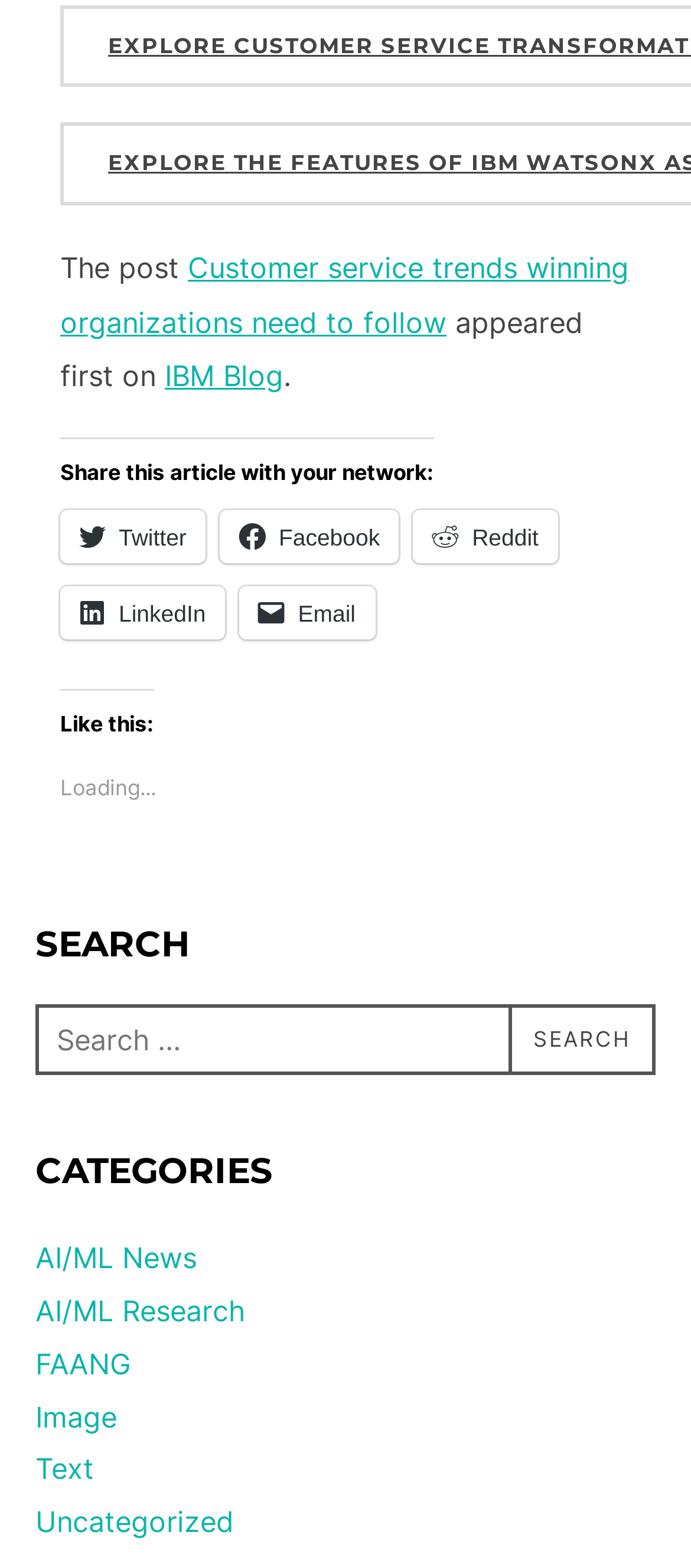Can you find the bounding box coordinates of the area I should click to execute the following instruction: "View AI/ML News category"?

[0.051, 0.791, 0.285, 0.813]